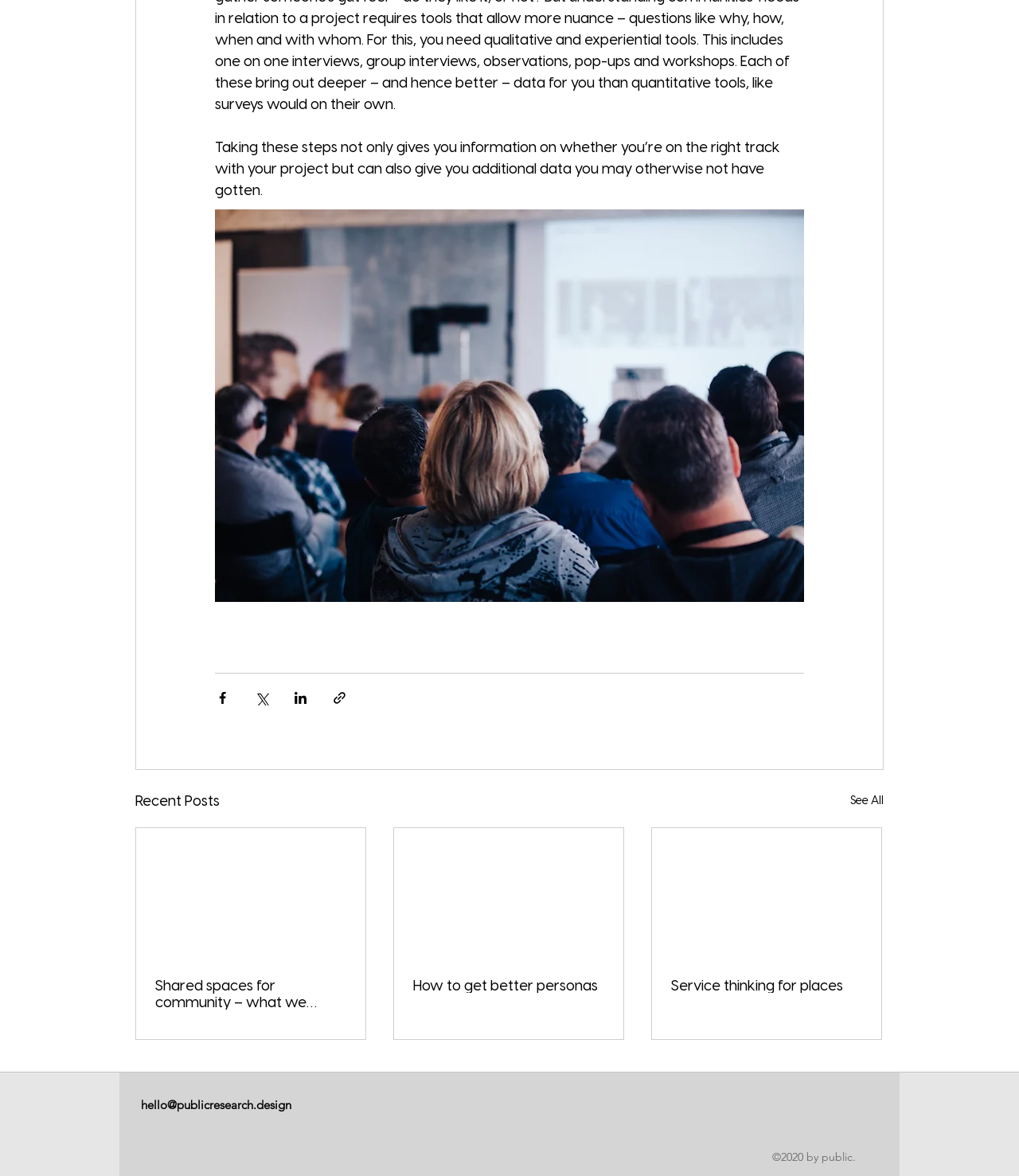How many articles are listed under 'Recent Posts'?
Please provide a full and detailed response to the question.

There are three articles listed under the 'Recent Posts' section, each with a link to the full article and a brief description.